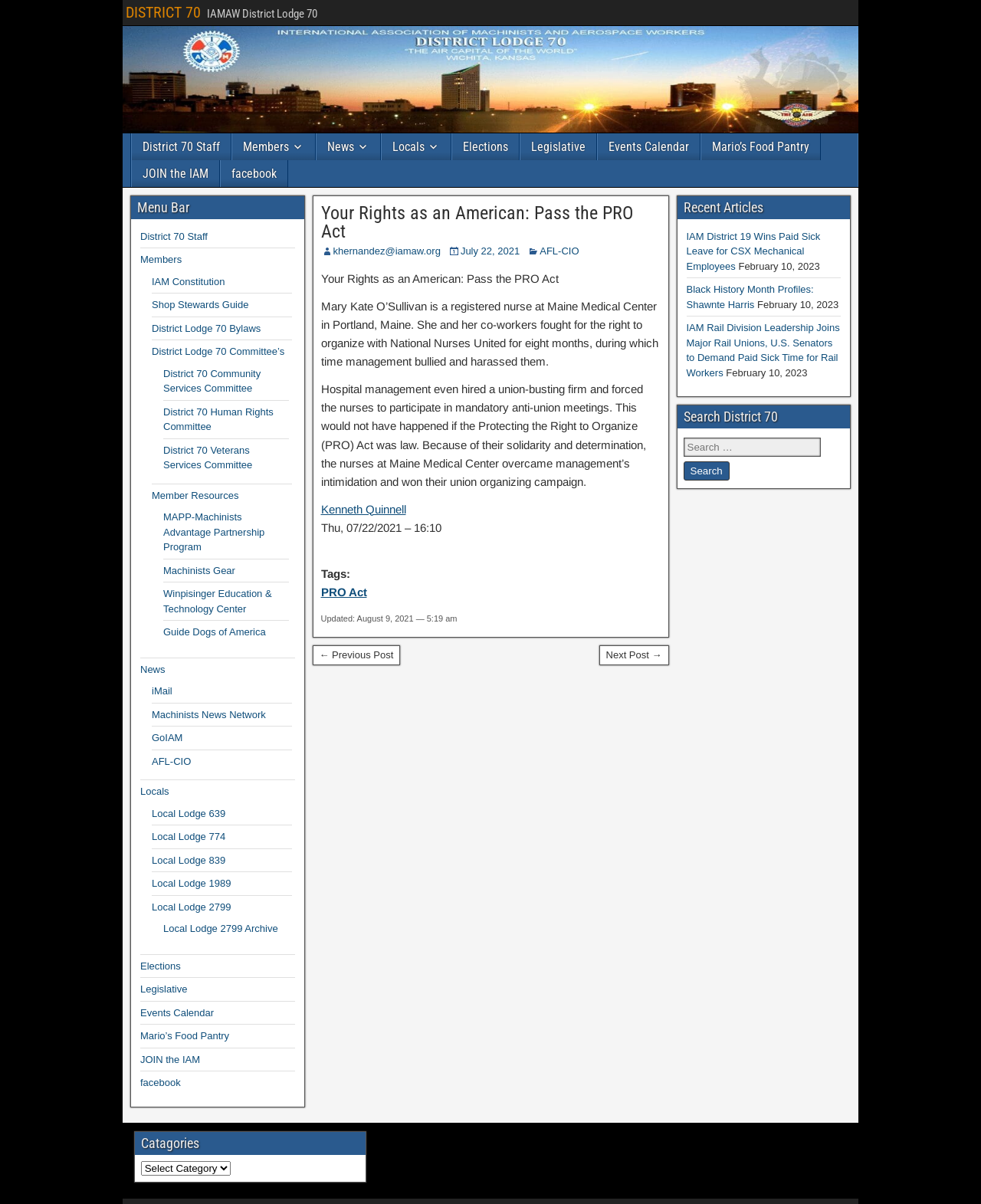Refer to the image and offer a detailed explanation in response to the question: What is the purpose of the search box?

The purpose of the search box can be inferred from its label 'Search District 70', which suggests that it is used to search for content within the DISTRICT 70 website.